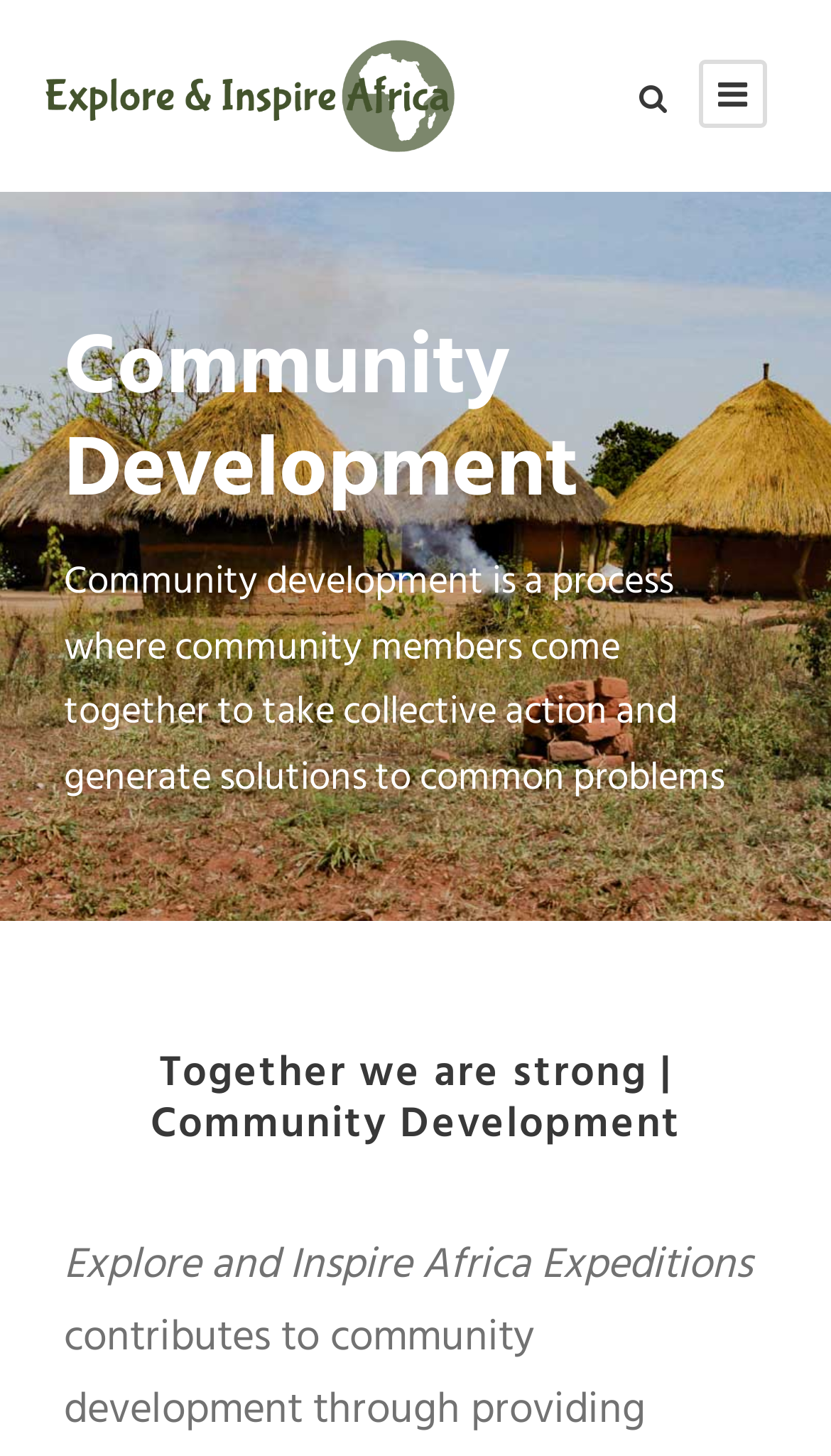Mark the bounding box of the element that matches the following description: "Skip to primary content".

None